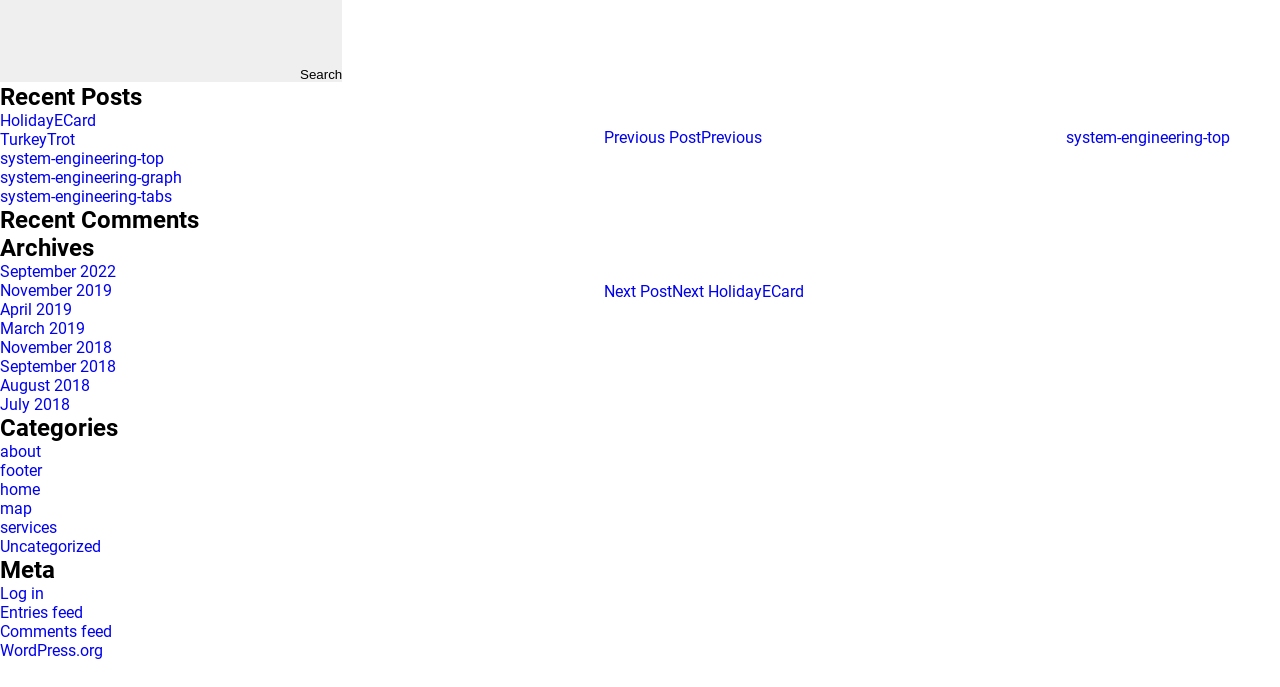What is the title of the first recent post?
Look at the screenshot and give a one-word or phrase answer.

HolidayECard